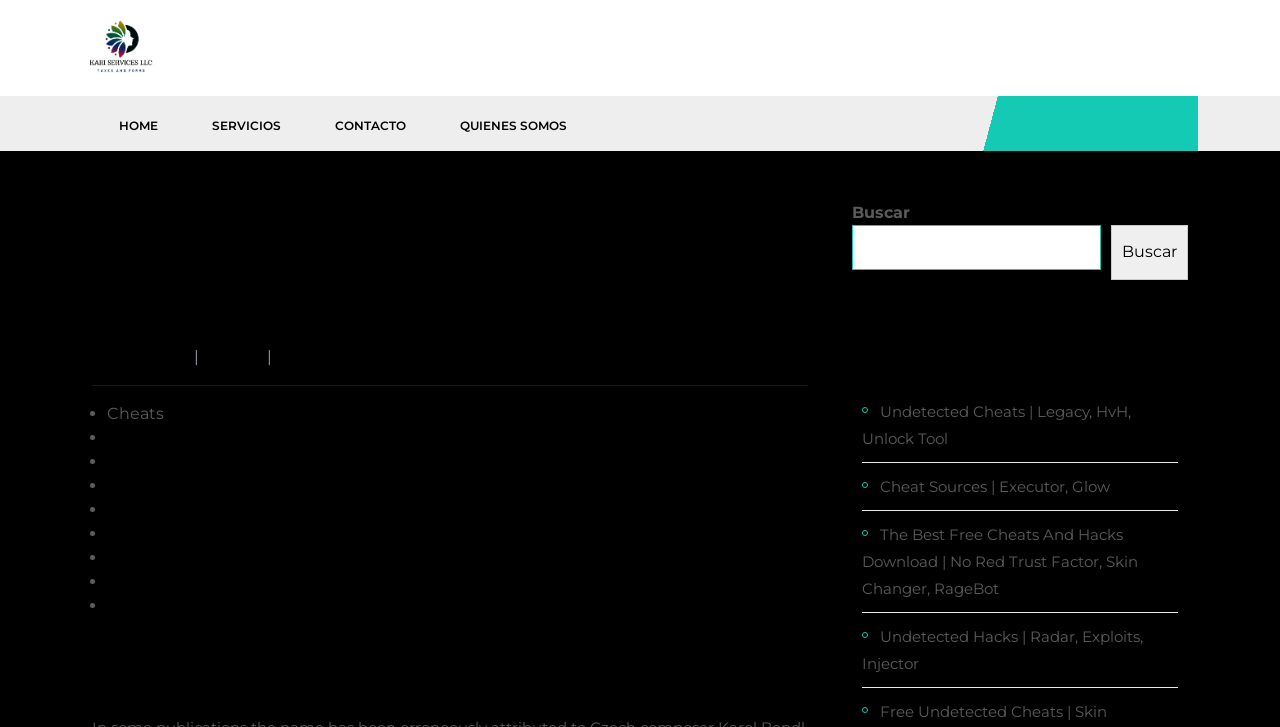Highlight the bounding box coordinates of the region I should click on to meet the following instruction: "Click on HOME".

[0.073, 0.139, 0.143, 0.208]